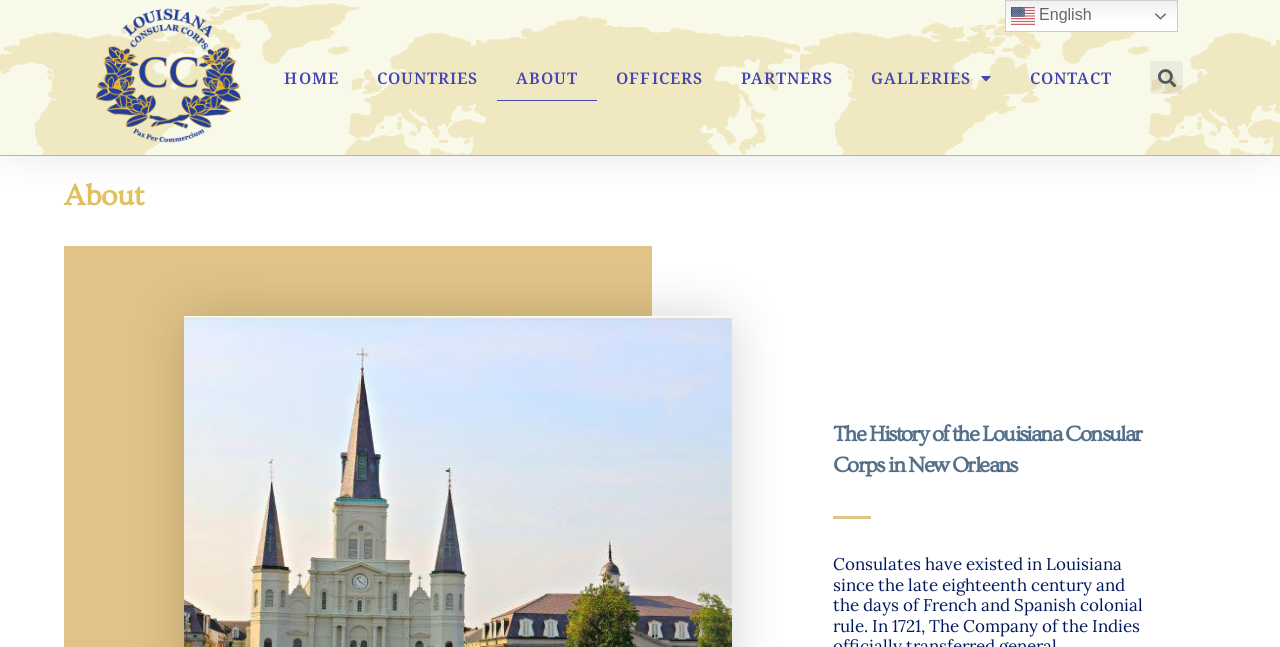Identify the bounding box coordinates of the region that needs to be clicked to carry out this instruction: "contact us". Provide these coordinates as four float numbers ranging from 0 to 1, i.e., [left, top, right, bottom].

[0.79, 0.084, 0.884, 0.155]